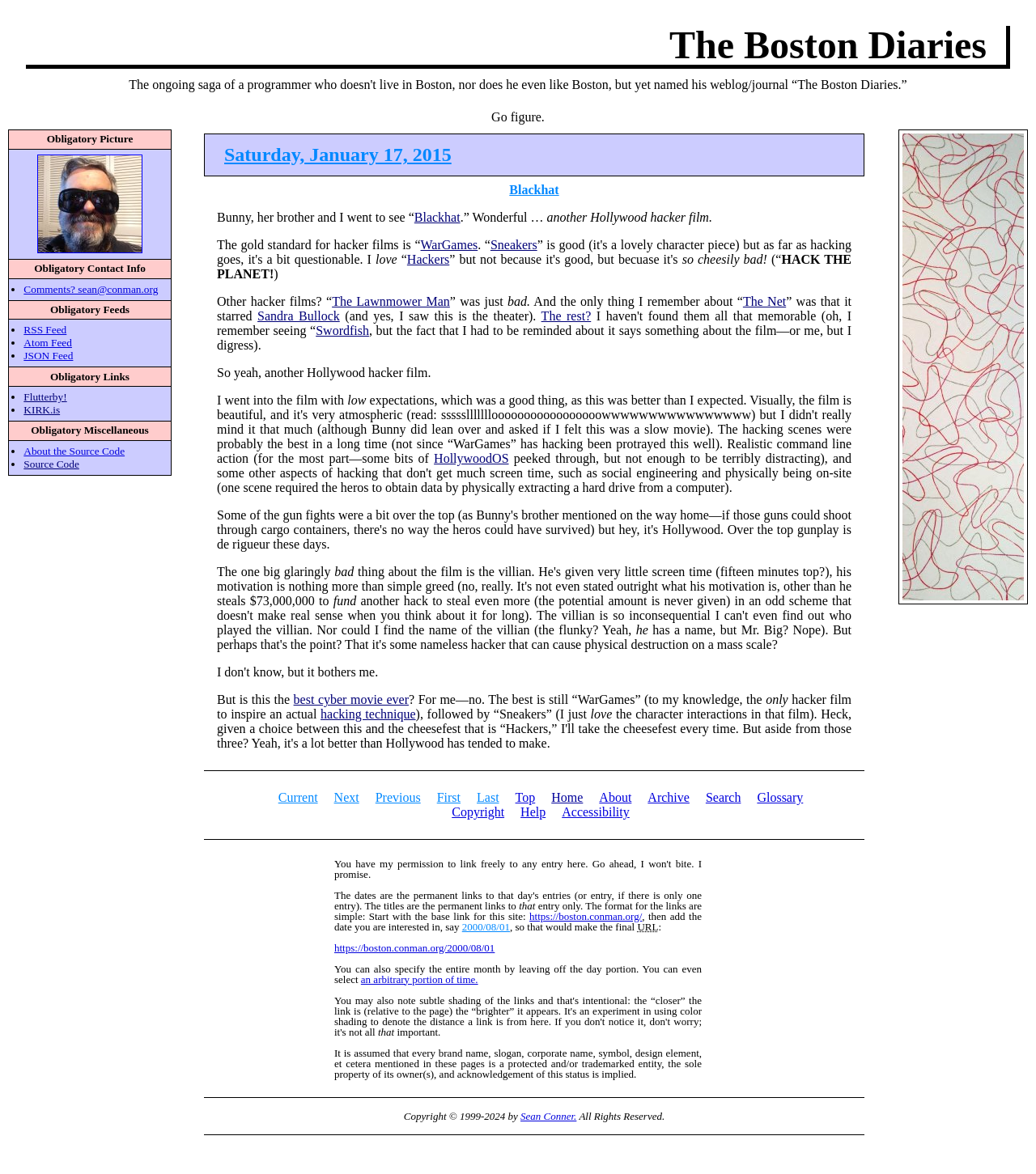Detail the features and information presented on the webpage.

The webpage is a blog post titled "Blackhat" from "The Boston Diaries" by Captain Napalm. At the top, there is a heading with the title "The Boston Diaries" followed by a smaller heading with the date "Saturday, January 17, 2015". Below the date, there is a heading with the title "Blackhat" which is also a link.

The main content of the blog post starts with a sentence "Bunny, her brother and I went to see “Blackhat”." followed by a brief review of the movie. The text is divided into several paragraphs, with links to other movies and websites scattered throughout. The review compares "Blackhat" to other hacker movies, mentioning "WarGames", "Sneakers", and "Hackers" as better examples of the genre.

On the right side of the page, there is a column with links to other sections of the website, including "Current", "Next", "Previous", "First", "Last", "Top", "Home", "About", "Archive", "Search", "Glossary", and "Copyright". There is also a link to "Help" and "Accessibility" at the bottom of the column.

At the top right corner of the page, there is an image, and below it, a heading "Obligatory Picture". Further down, there is a heading "Obligatory Contact Info" with a link to the author's email address, and a heading "Obligatory Feeds" with links to RSS, Atom, and JSON feeds. Finally, there is a heading "Obligatory Links" with no visible links below it.